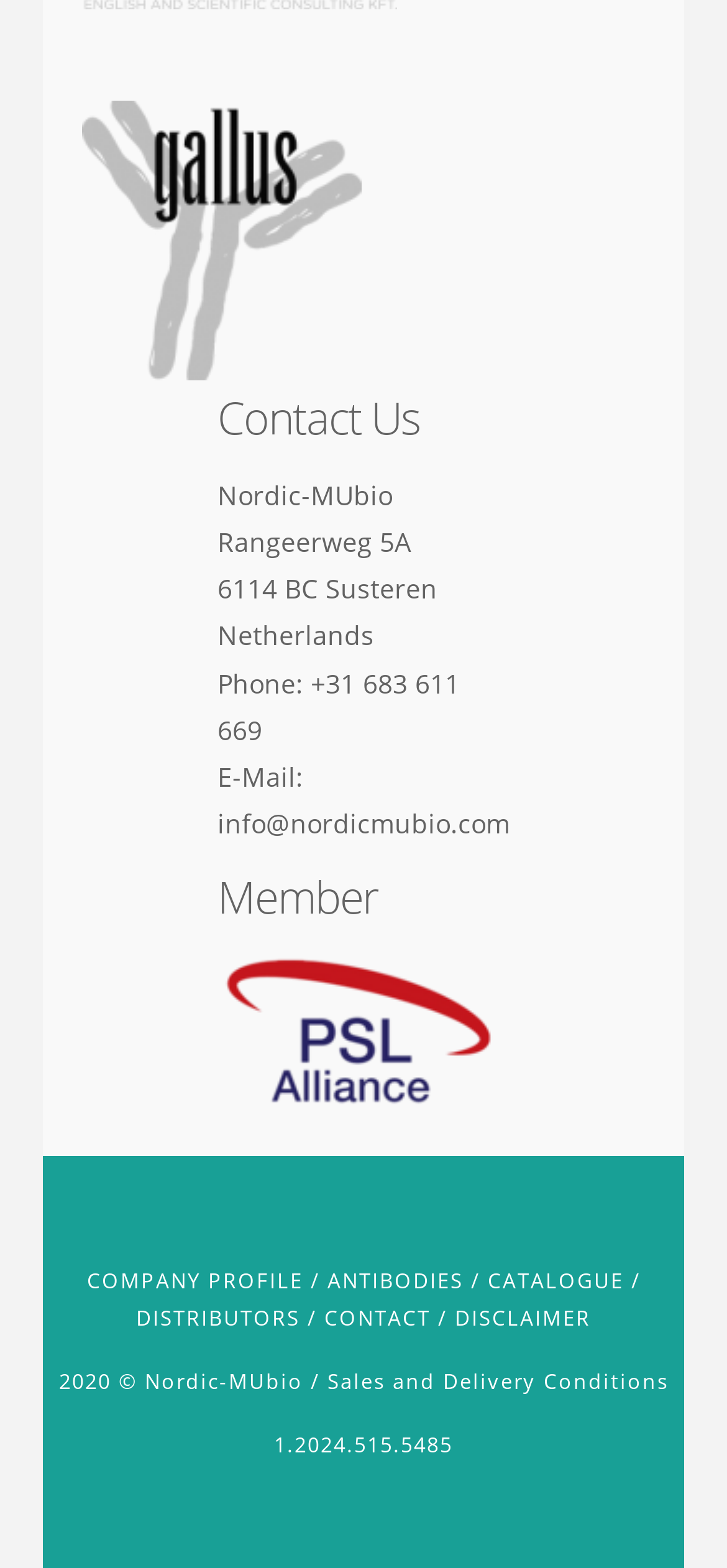What is the company name?
Using the image, elaborate on the answer with as much detail as possible.

The company name can be found in the static text element 'Nordic-MUbio' located at the top of the webpage, which is likely to be the company's logo or header.